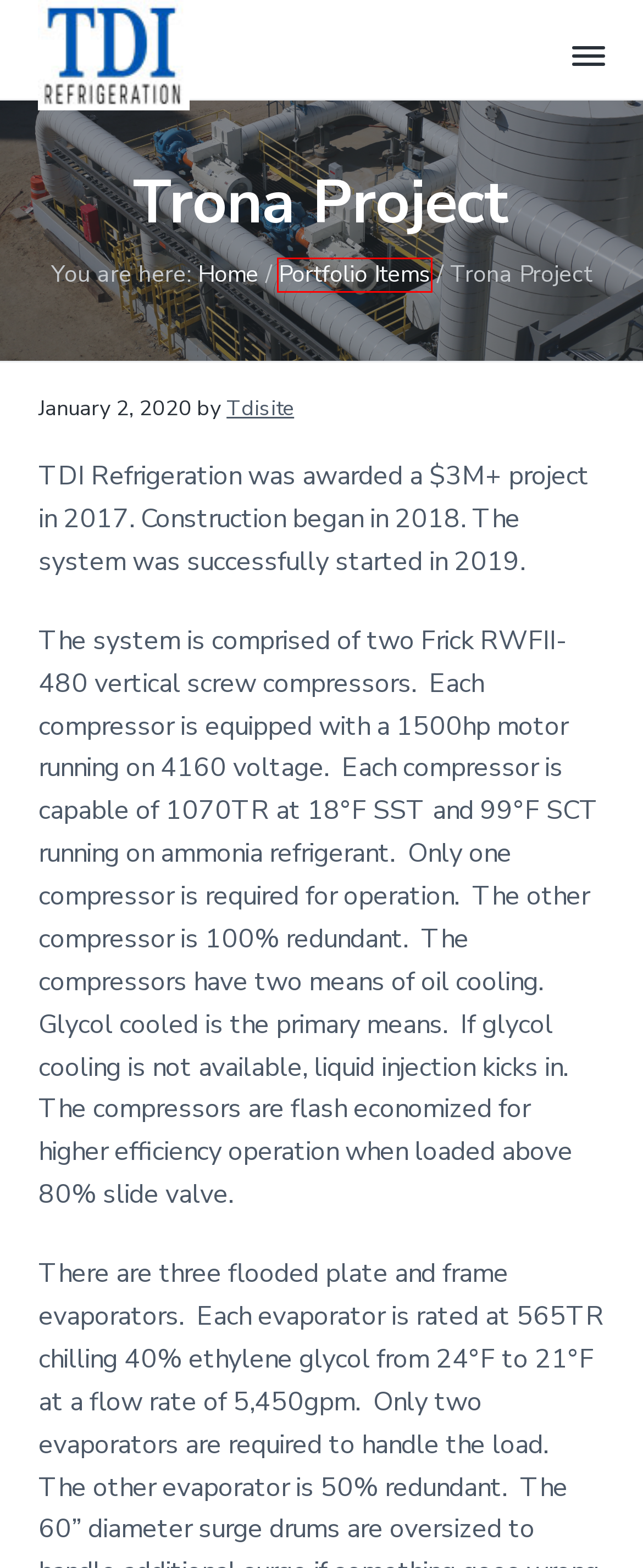Review the screenshot of a webpage that includes a red bounding box. Choose the most suitable webpage description that matches the new webpage after clicking the element within the red bounding box. Here are the candidates:
A. tdisite, Author at TDI Refrigeration
B. Equipment & Supplies - TDI Refrigeration
C. Careers - TDI Refrigeration
D. Portfolio Items Archive - TDI Refrigeration
E. Services - TDI Refrigeration
F. About Us - TDI Refrigeration
G. TDI Refrigeration - Making the world a cooler place!
H. Portals - TDI Refrigeration

D